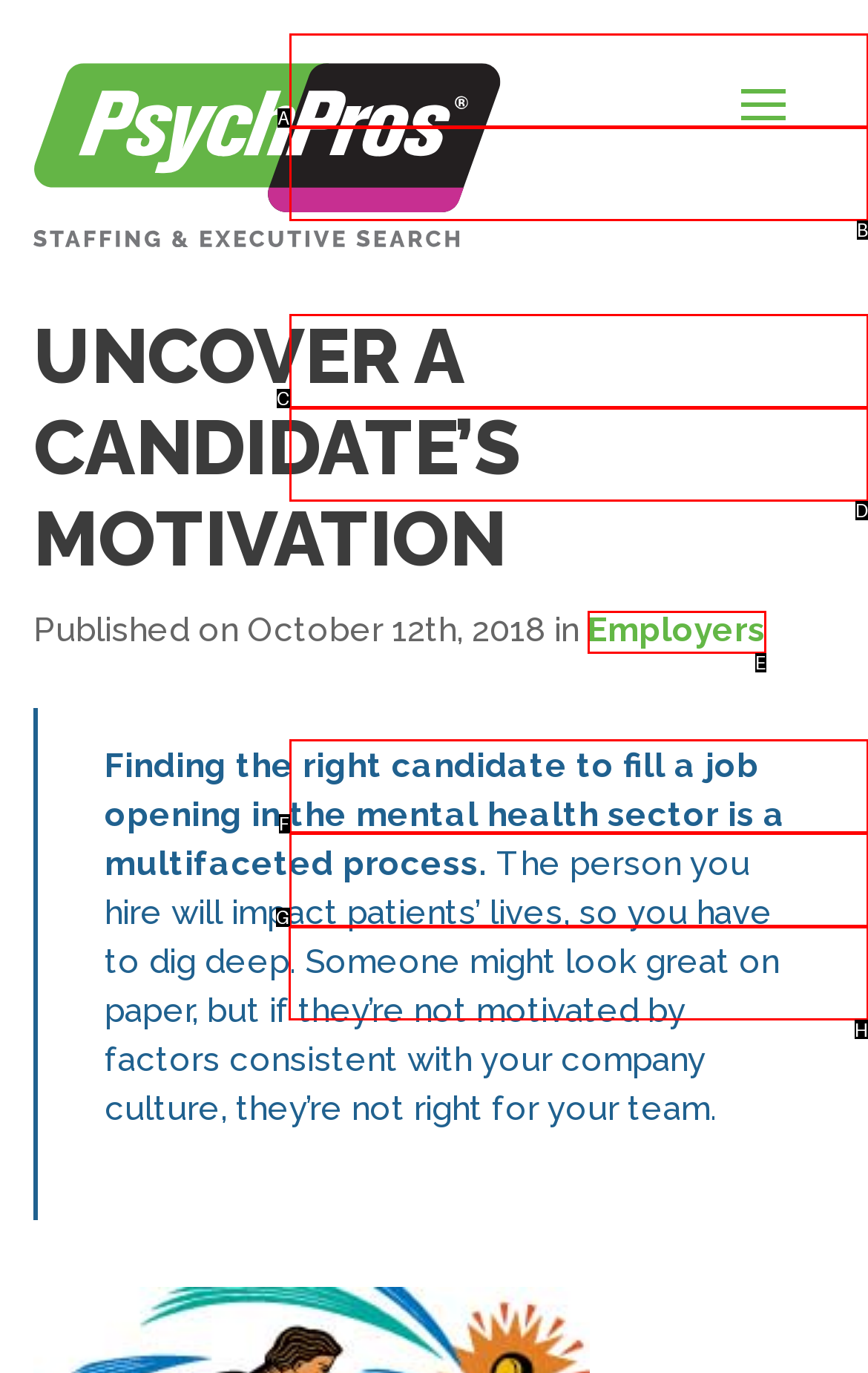Please identify the correct UI element to click for the task: request services Respond with the letter of the appropriate option.

H